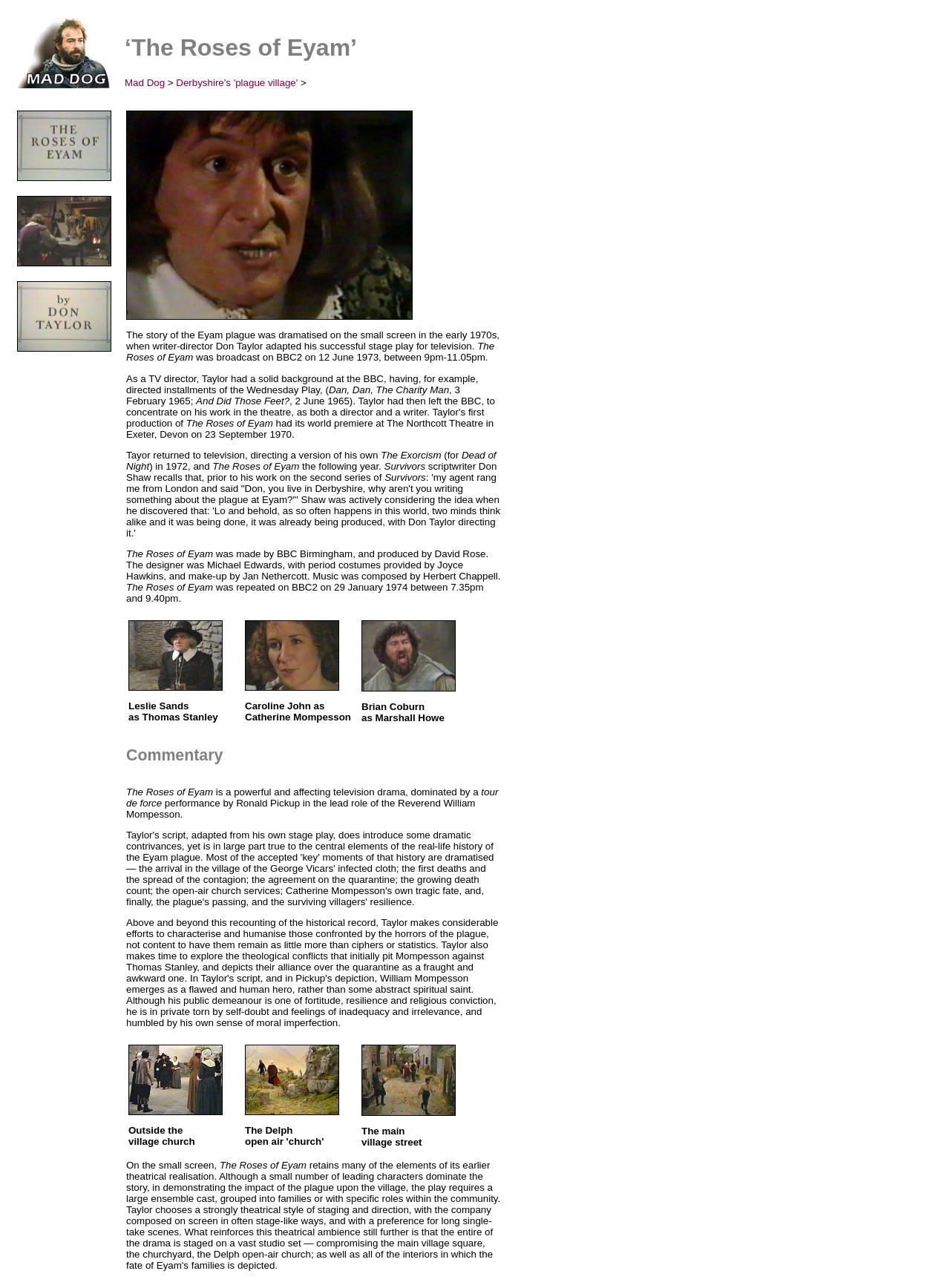Provide a brief response to the question below using a single word or phrase: 
How many images are there in the first table?

3